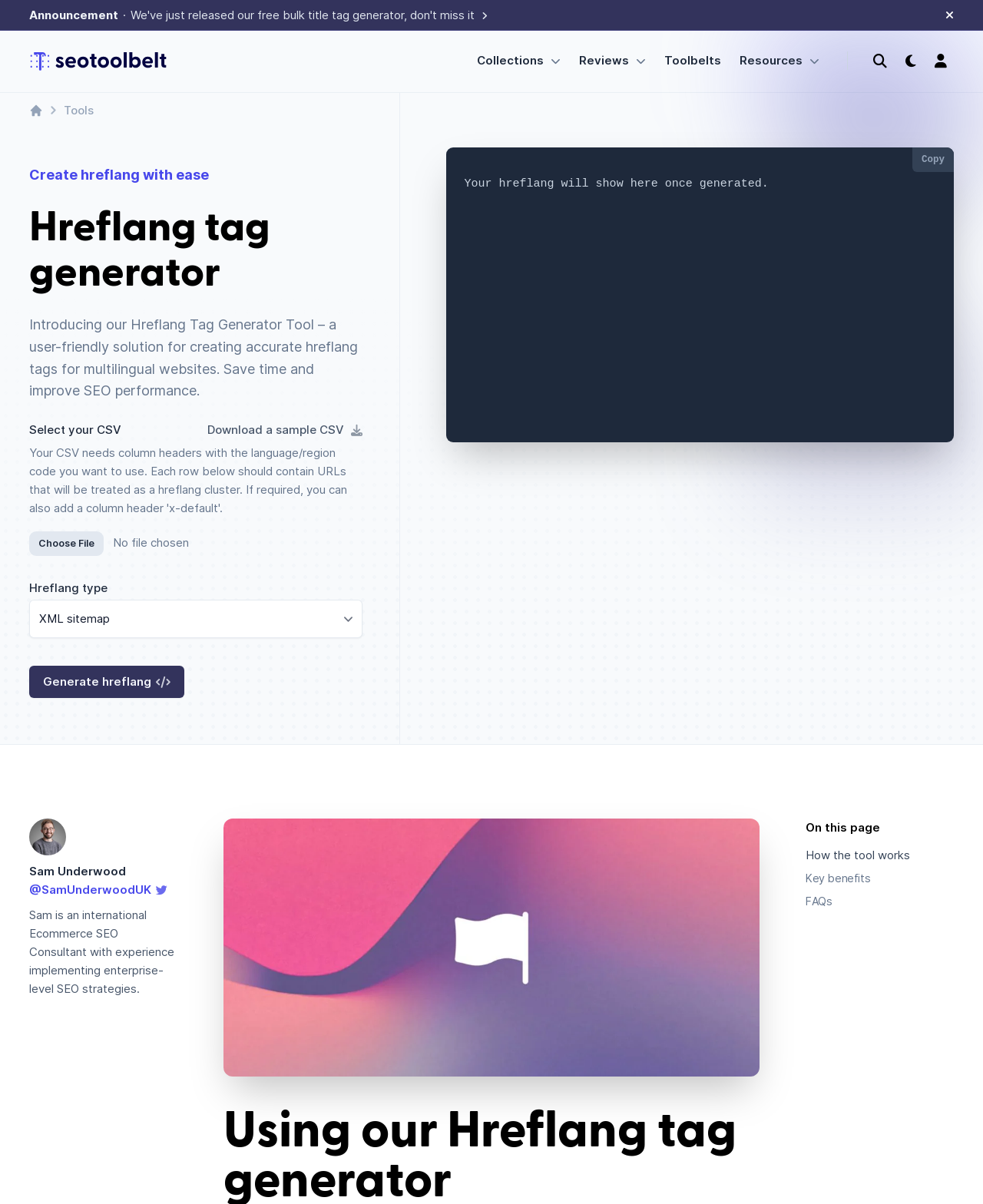Please determine the bounding box coordinates for the element that should be clicked to follow these instructions: "Click on the link 'Christian Heilmann'".

None